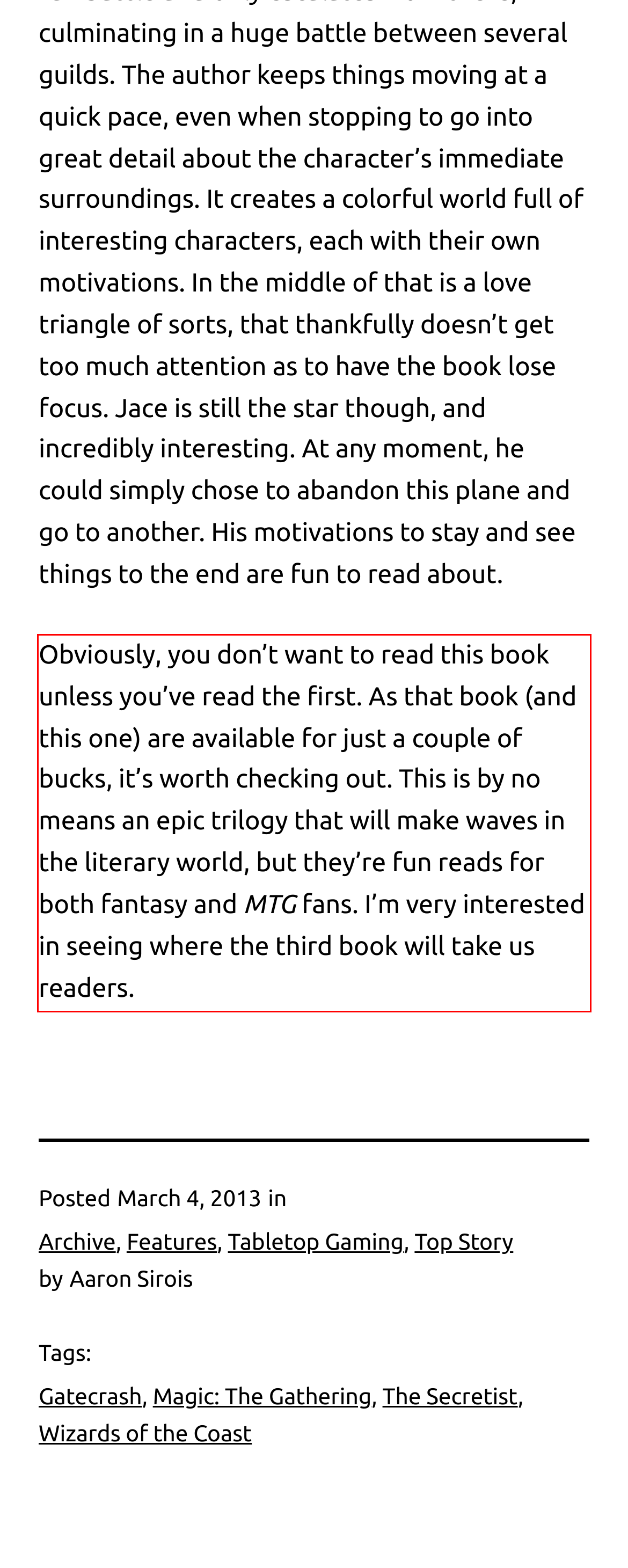Please extract the text content from the UI element enclosed by the red rectangle in the screenshot.

Obviously, you don’t want to read this book unless you’ve read the first. As that book (and this one) are available for just a couple of bucks, it’s worth checking out. This is by no means an epic trilogy that will make waves in the literary world, but they’re fun reads for both fantasy and MTG fans. I’m very interested in seeing where the third book will take us readers.